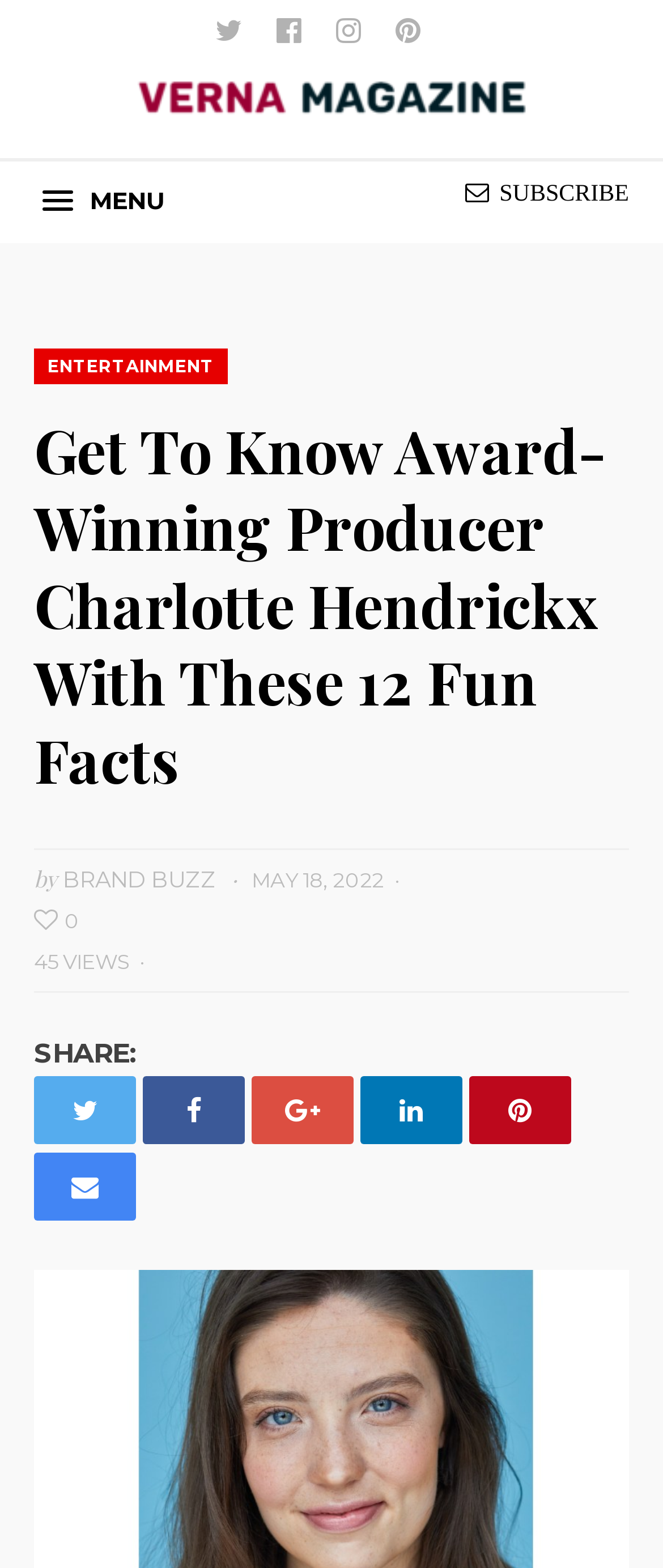Find the bounding box coordinates of the element to click in order to complete this instruction: "Follow Verna Magazine on Twitter". The bounding box coordinates must be four float numbers between 0 and 1, denoted as [left, top, right, bottom].

[0.324, 0.009, 0.365, 0.035]